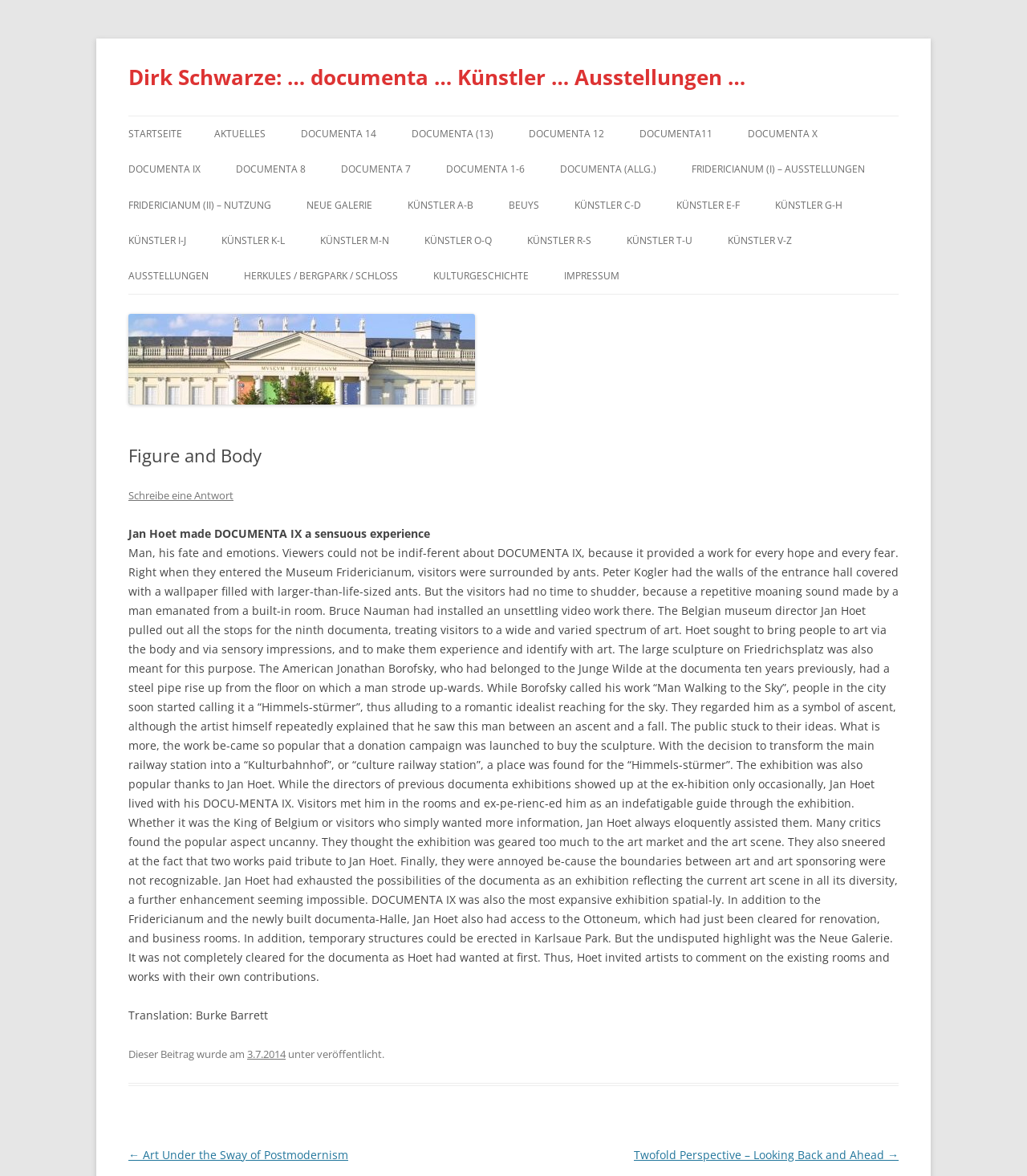How many links are there in the 'DOCUMENTA' section?
From the image, provide a succinct answer in one word or a short phrase.

9